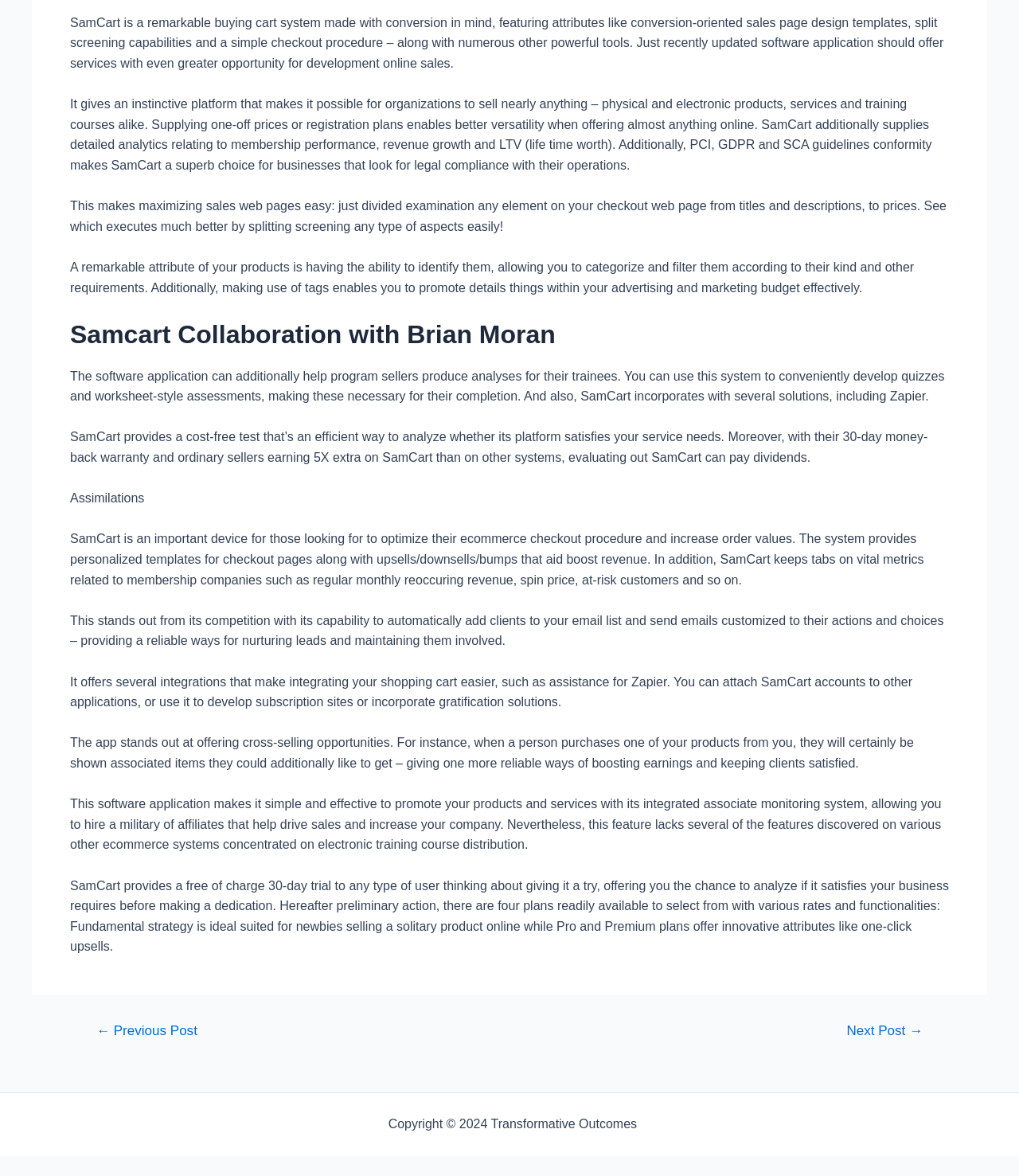What is SamCart?
Refer to the image and respond with a one-word or short-phrase answer.

Buying cart system